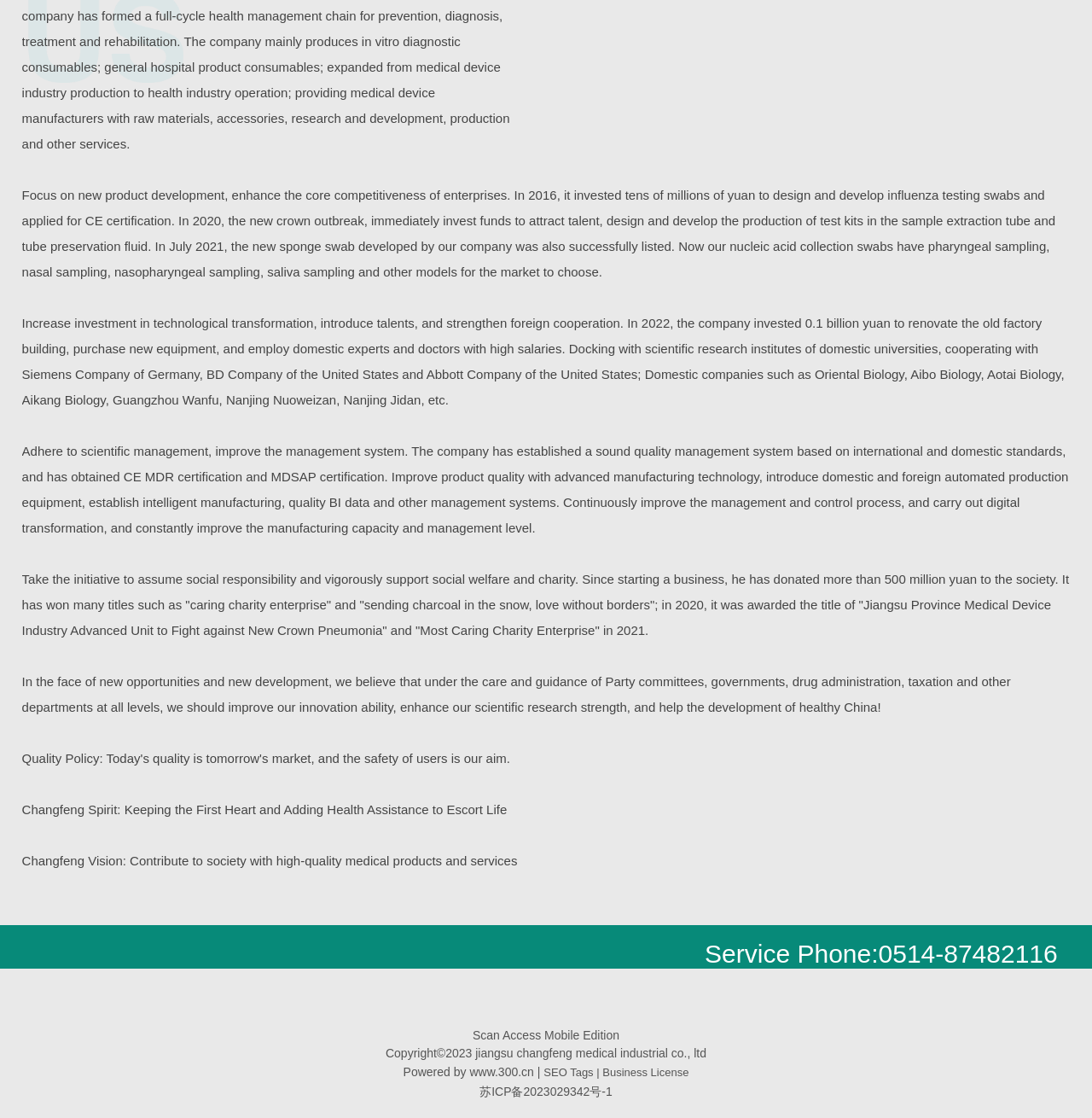Find the bounding box of the UI element described as: "SEO Tags". The bounding box coordinates should be given as four float values between 0 and 1, i.e., [left, top, right, bottom].

[0.498, 0.953, 0.543, 0.965]